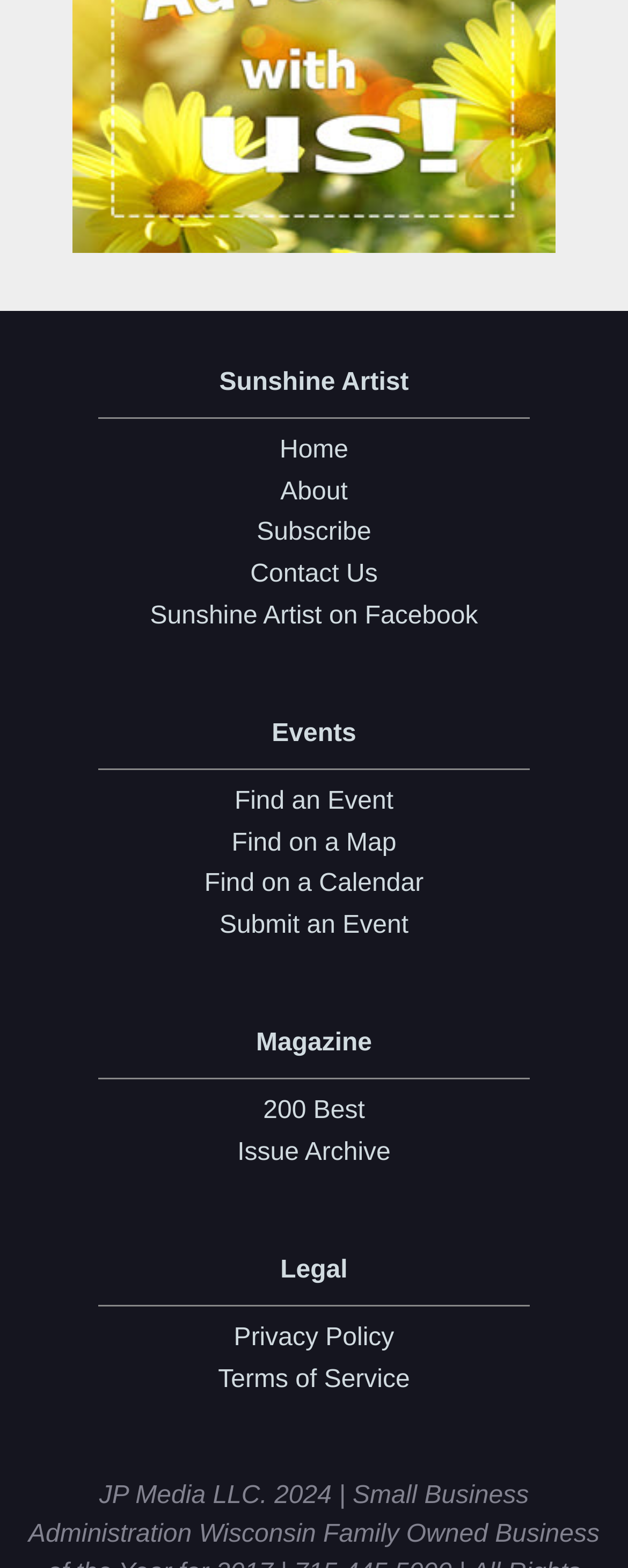Locate the bounding box coordinates of the segment that needs to be clicked to meet this instruction: "find an event".

[0.041, 0.498, 0.959, 0.525]